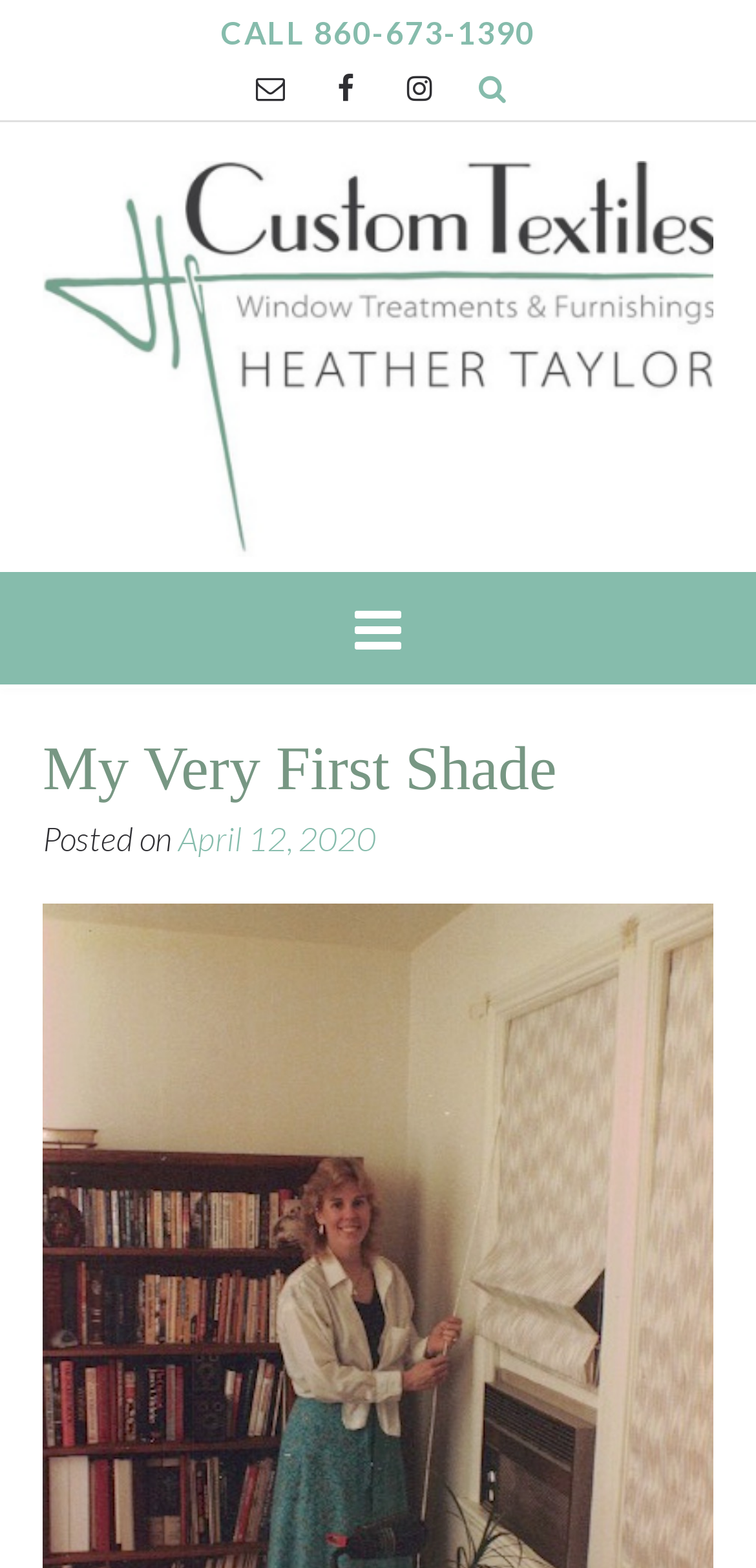Offer a detailed account of what is visible on the webpage.

The webpage is about the author's personal experience with creating custom textiles, specifically their first shade. At the top of the page, there is a call-to-action with a phone number "860-673-1390" and a row of four social media icons. Below the icons, there is a search bar with a placeholder text "Search my website".

The main content of the page is divided into two sections. On the left side, there is a header section with a heading "My Very First Shade" and a subheading "Posted on April 12, 2020". On the right side, there is a large image with a caption "Custom Textiles", which takes up most of the page's width.

The author's story is presented in a concise manner, with a brief summary of their experience creating their first shade in 1985, which turned out to be their finest career achievement. The text is positioned below the header section and above the image.